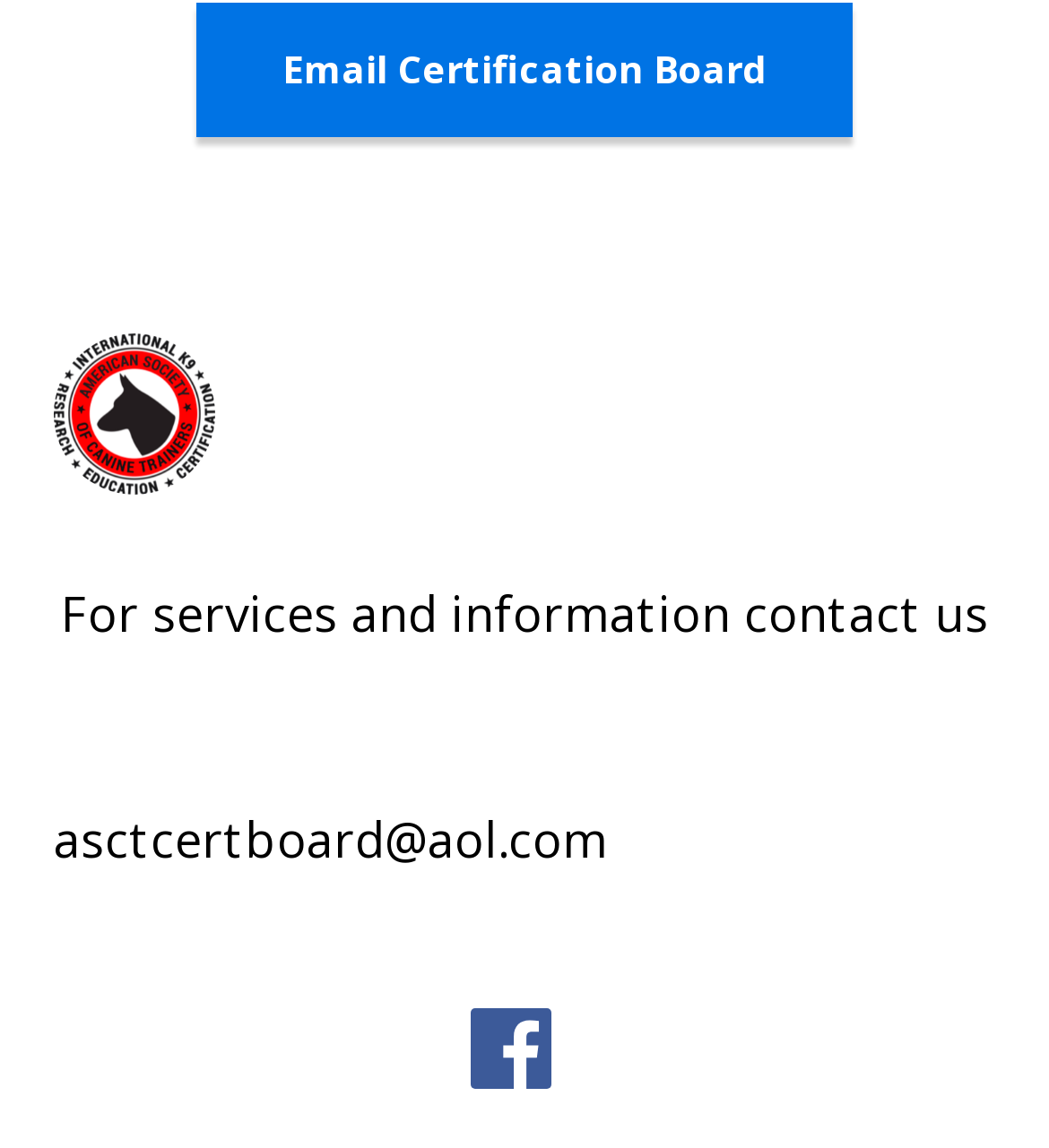Locate the bounding box of the UI element based on this description: "asctcertboard@aol.com". Provide four float numbers between 0 and 1 as [left, top, right, bottom].

[0.051, 0.703, 0.949, 0.763]